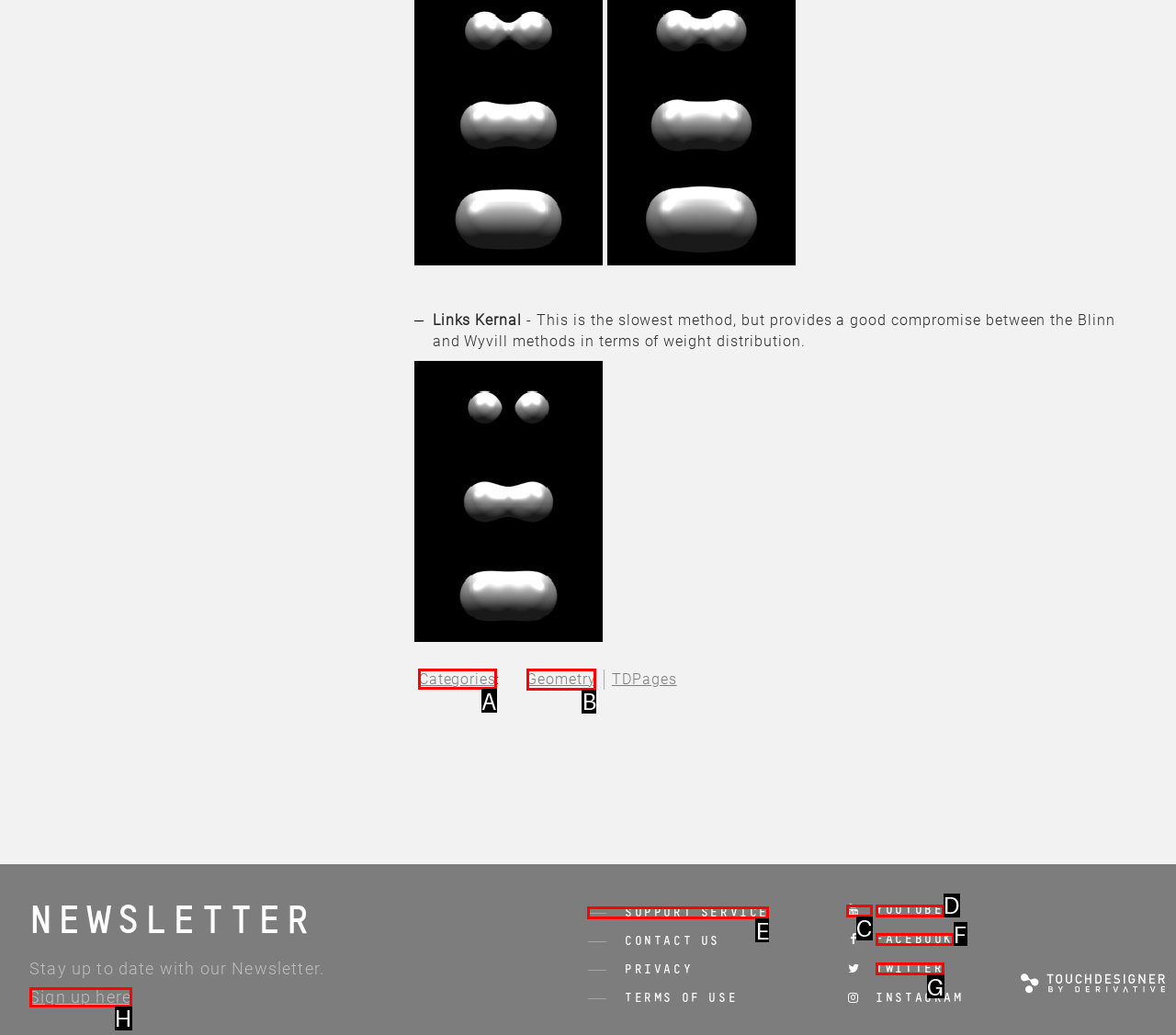Indicate which HTML element you need to click to complete the task: Go to Categories page. Provide the letter of the selected option directly.

A